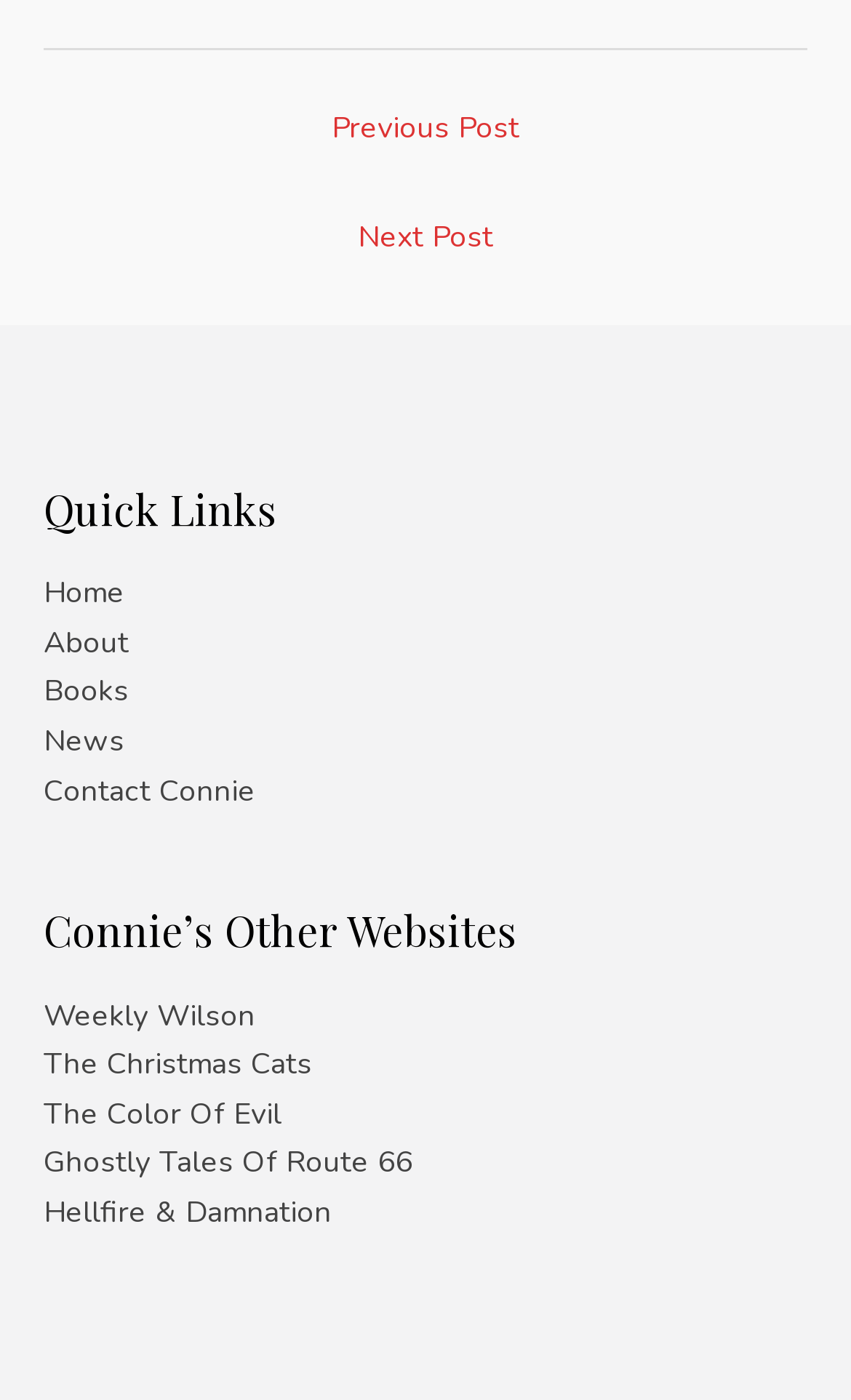What are the categories listed under 'Quick Links'?
Refer to the image and provide a thorough answer to the question.

The 'Quick Links' section contains a navigation menu with links to different categories, including 'Home', 'About', 'Books', 'News', and 'Contact Connie', which provide quick access to various sections of the website.